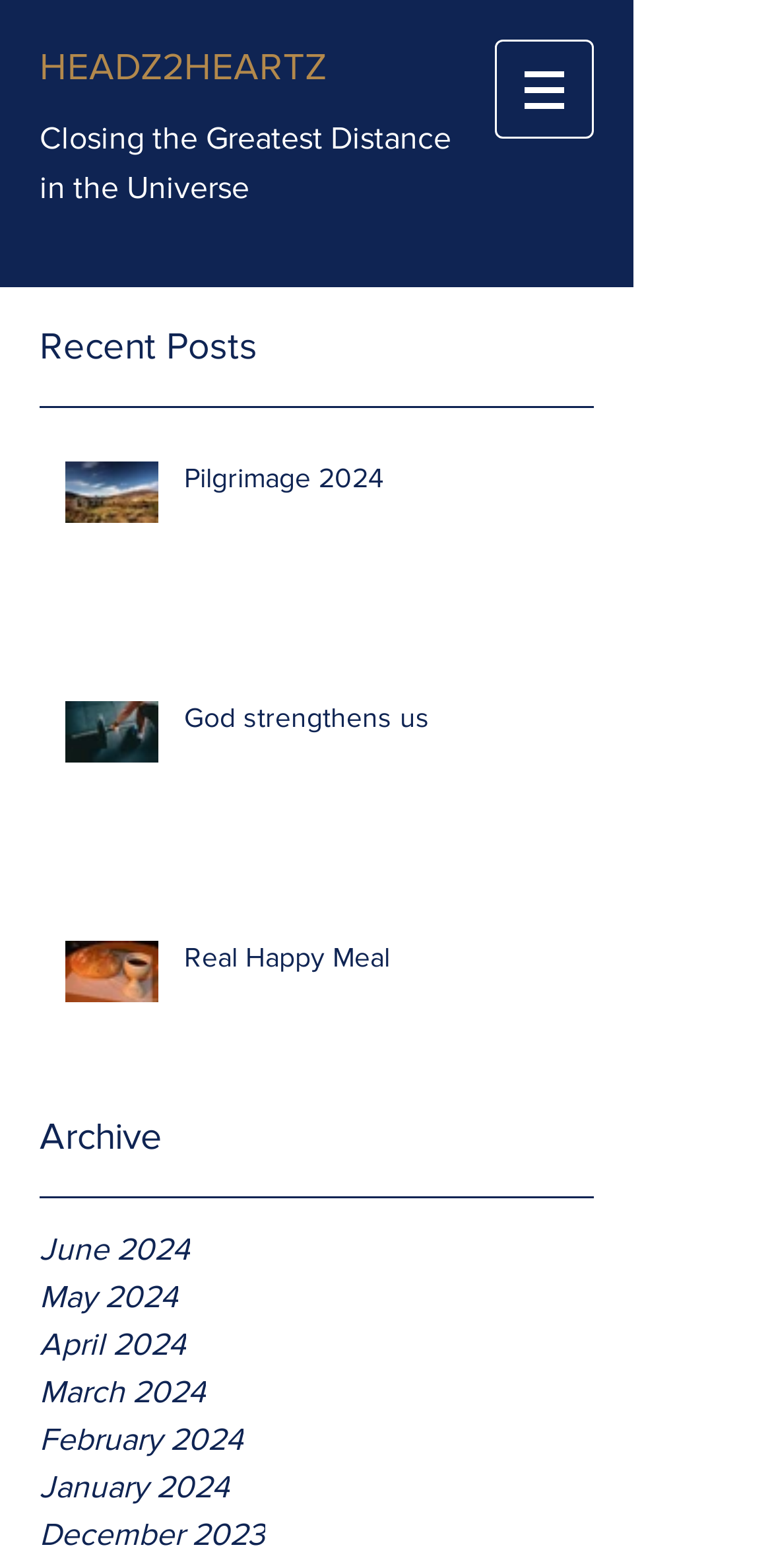Use a single word or phrase to answer the question:
What is the title of the first post?

Pilgrimage 2024